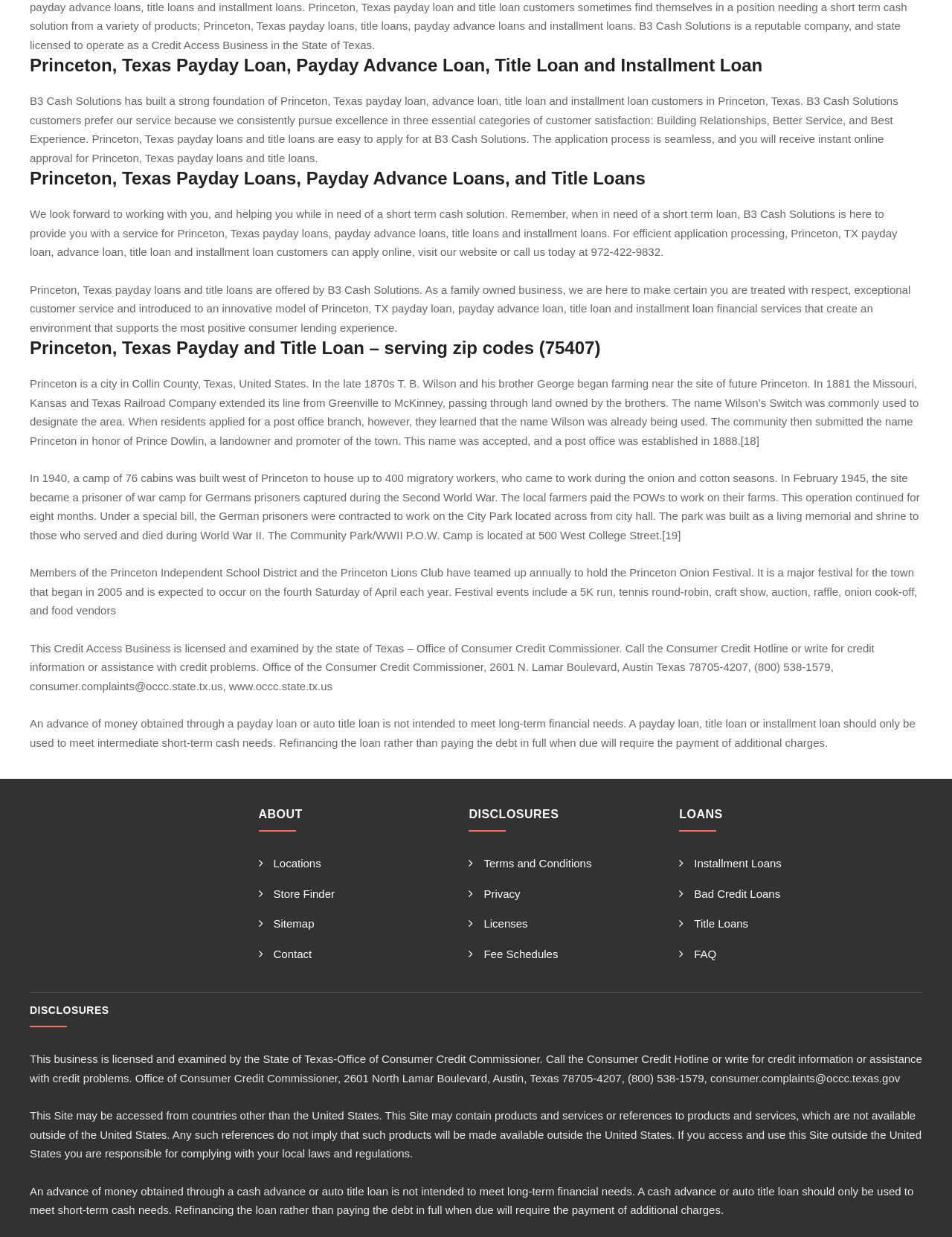Determine the bounding box coordinates for the UI element with the following description: "Contact". The coordinates should be four float numbers between 0 and 1, represented as [left, top, right, bottom].

[0.271, 0.766, 0.328, 0.776]